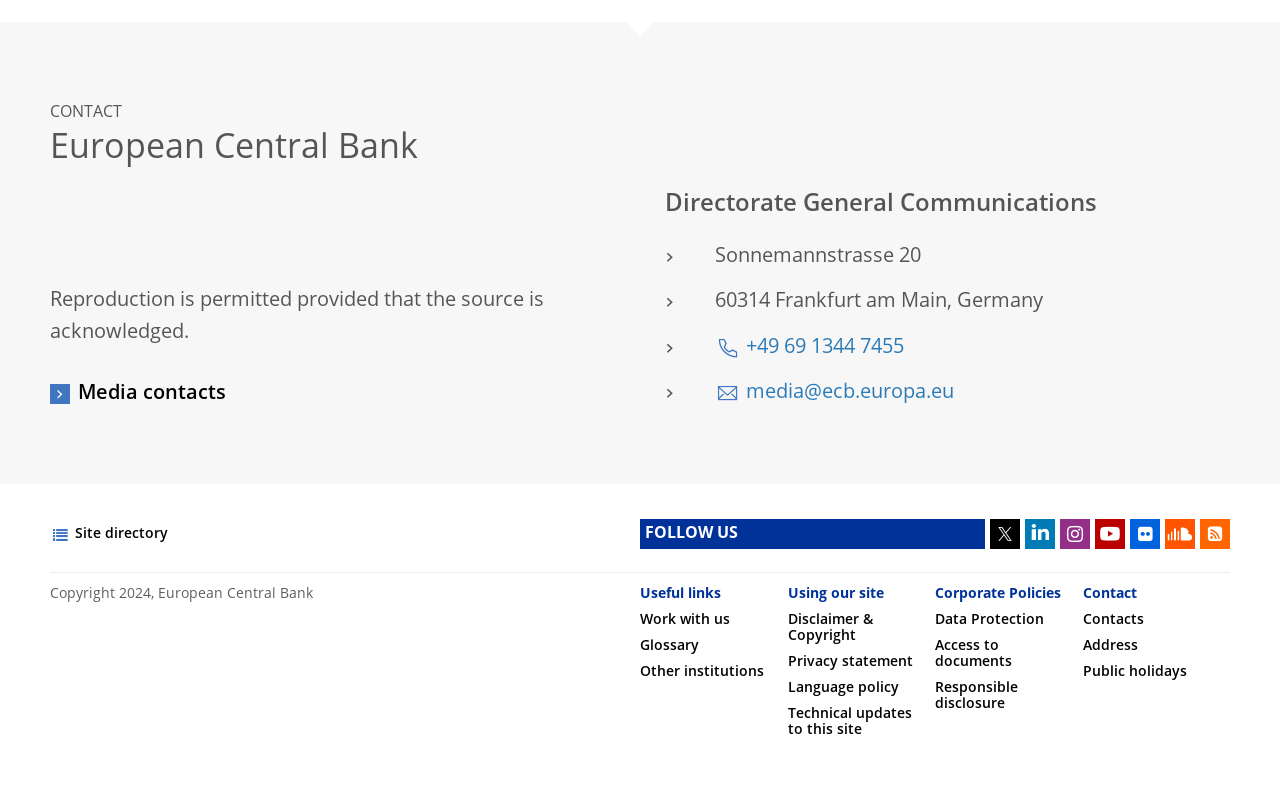Locate the bounding box coordinates of the element to click to perform the following action: 'Get in touch with ECB'. The coordinates should be given as four float values between 0 and 1, in the form of [left, top, right, bottom].

[0.559, 0.423, 0.706, 0.448]